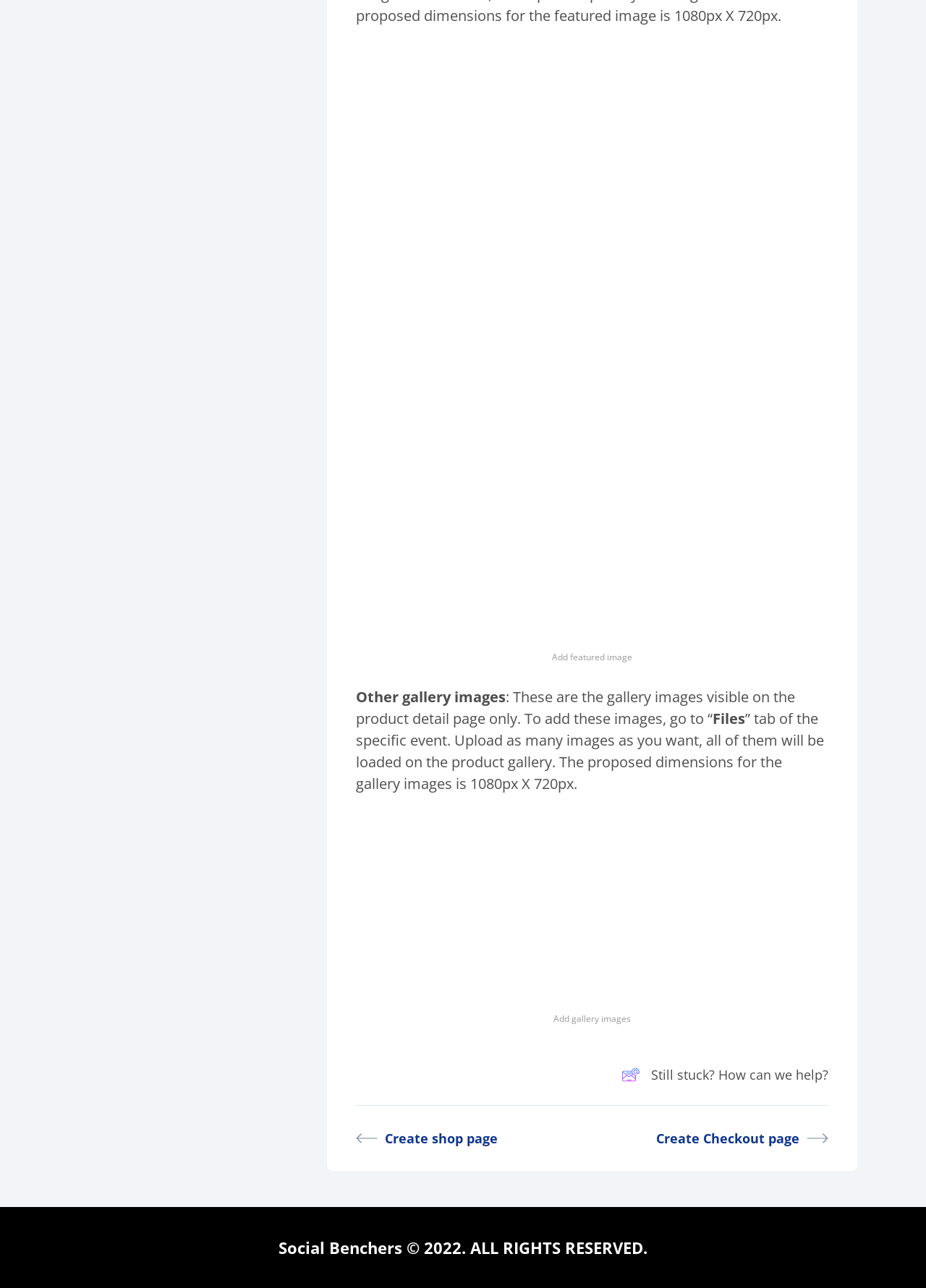What is the name of the company or organization?
Using the screenshot, give a one-word or short phrase answer.

Social Benchers